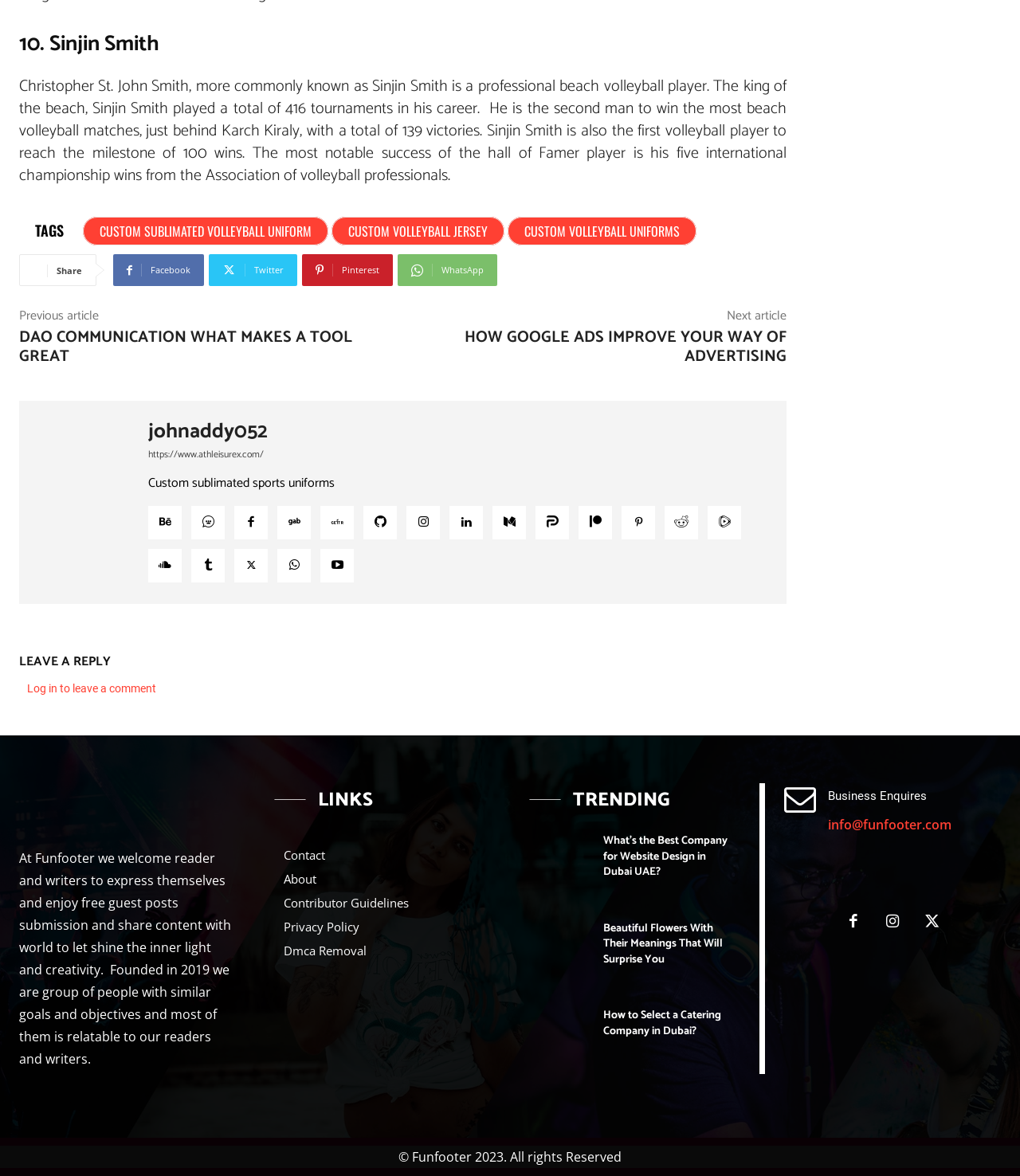Given the element description "Somatosphere", identify the bounding box of the corresponding UI element.

None